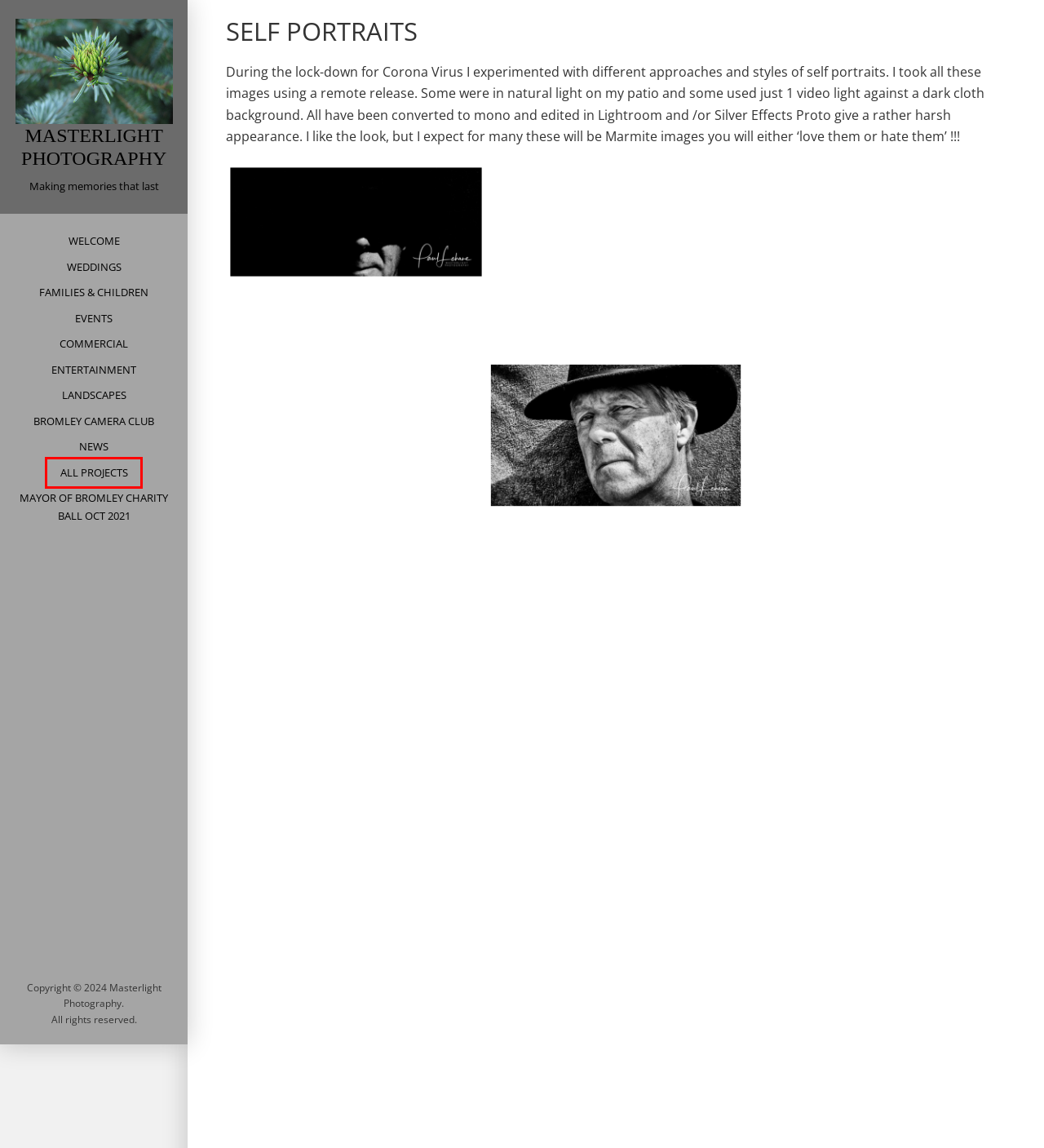You have a screenshot of a webpage with a red bounding box around a UI element. Determine which webpage description best matches the new webpage that results from clicking the element in the bounding box. Here are the candidates:
A. Projects – Masterlight Photography
B. WELCOME – Masterlight Photography
C. ENTERTAINMENT – Masterlight Photography
D. BROMLEY CAMERA CLUB – Masterlight Photography
E. COMMERCIAL – Masterlight Photography
F. FAMILIES & CHILDREN – Masterlight Photography
G. WEDDINGS – Masterlight Photography
H. EVENTS – Masterlight Photography

A